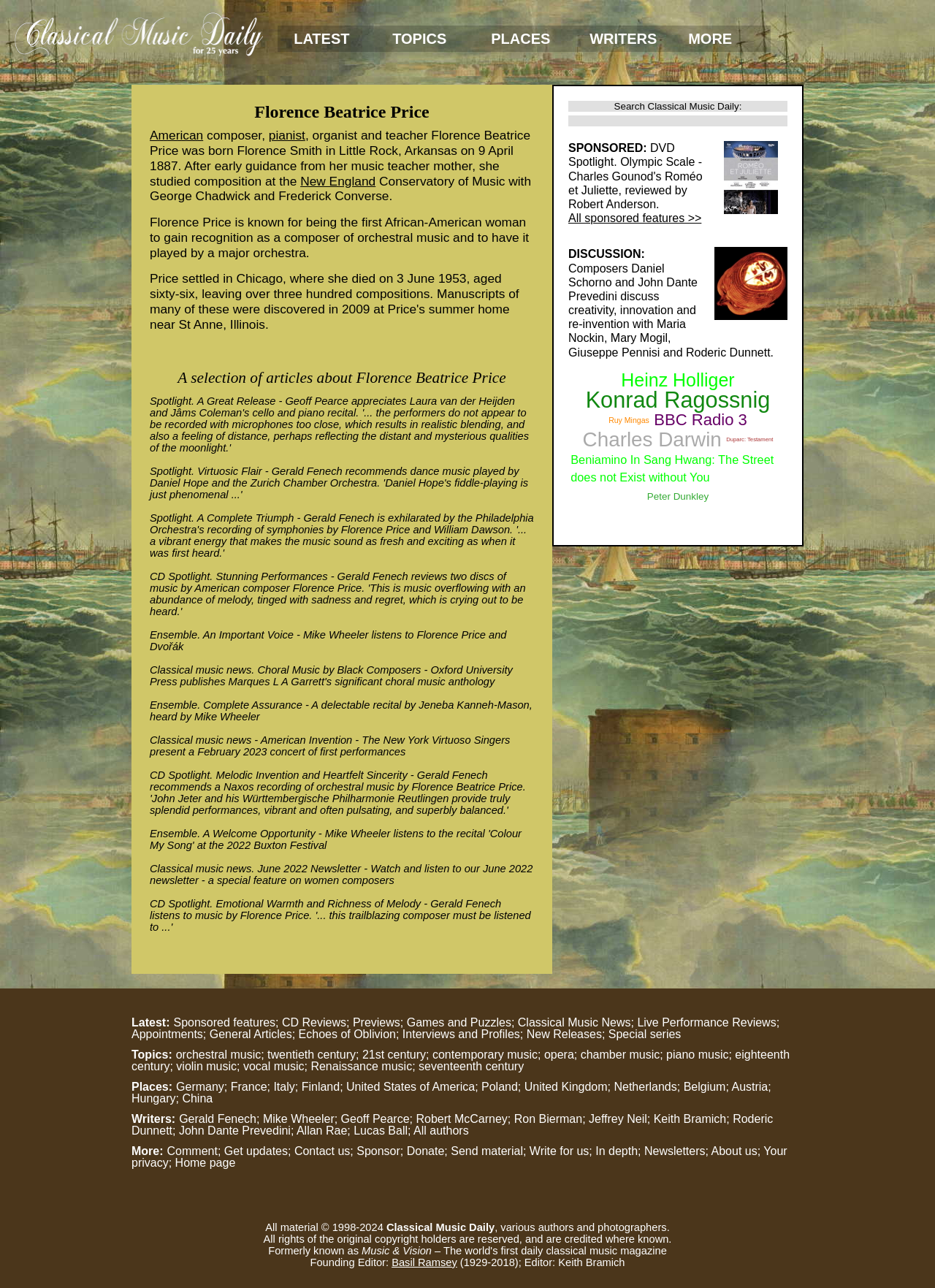From the given element description: "New England", find the bounding box for the UI element. Provide the coordinates as four float numbers between 0 and 1, in the order [left, top, right, bottom].

[0.321, 0.135, 0.402, 0.146]